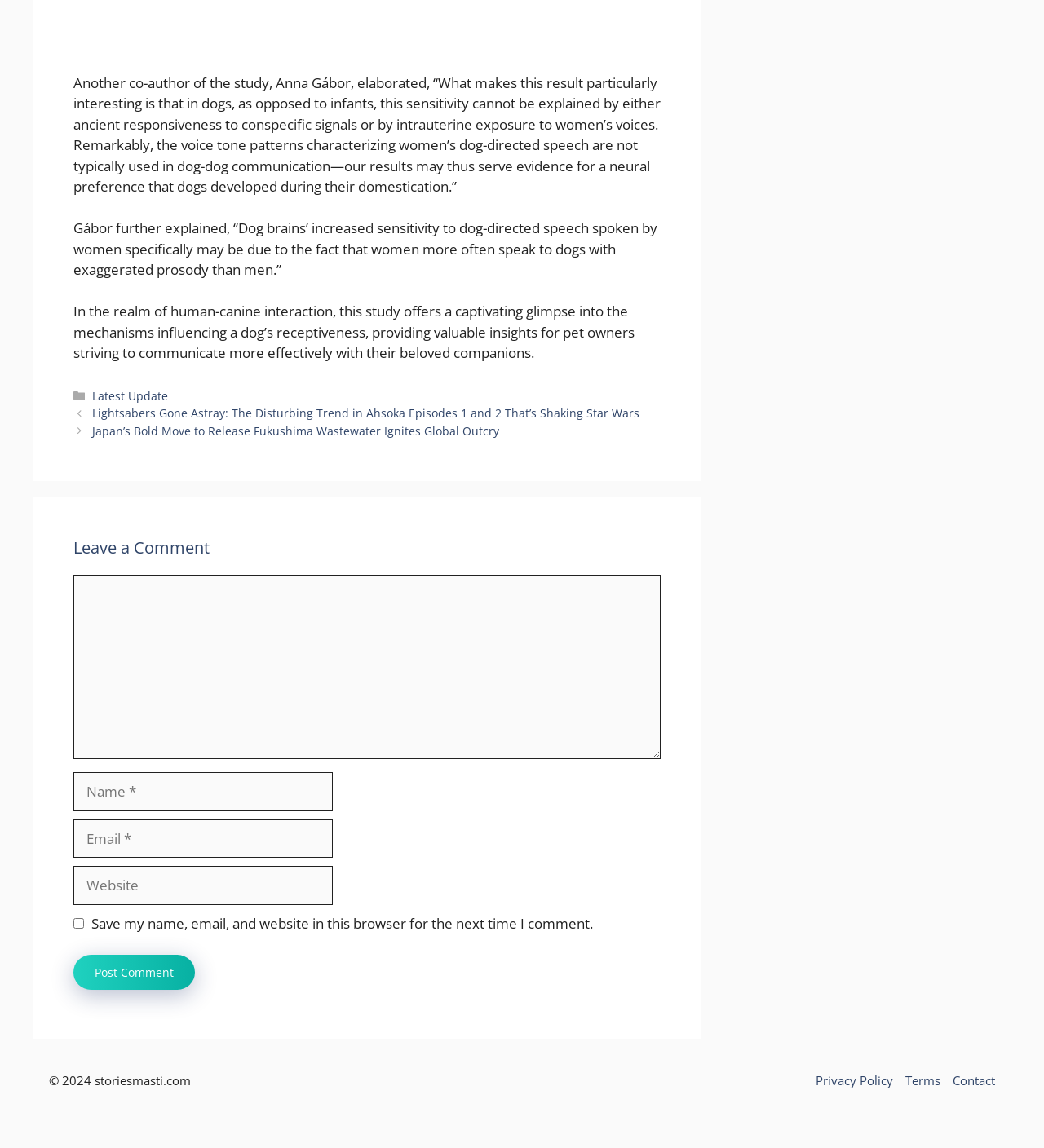Identify the bounding box coordinates of the area that should be clicked in order to complete the given instruction: "Call the phone number". The bounding box coordinates should be four float numbers between 0 and 1, i.e., [left, top, right, bottom].

None